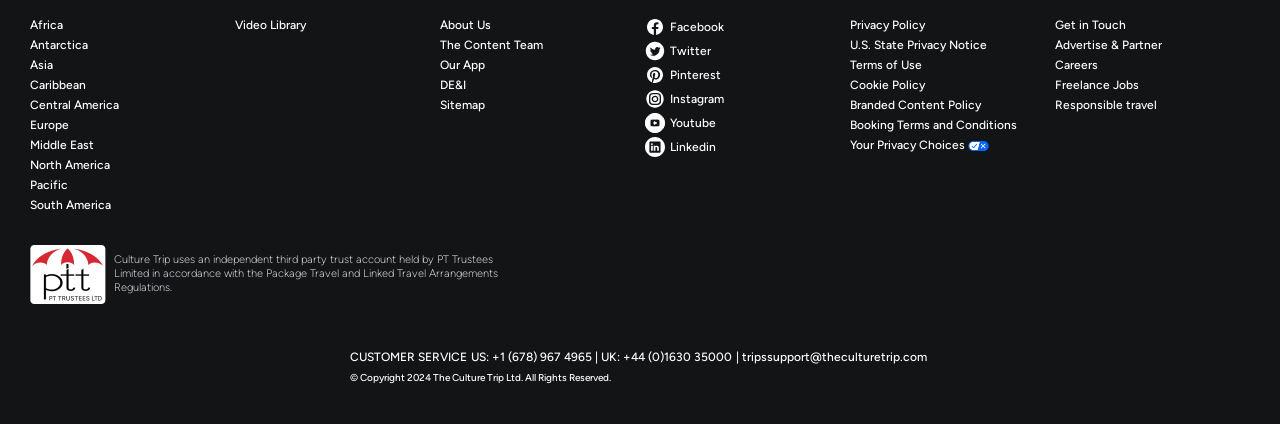Determine the bounding box coordinates (top-left x, top-left y, bottom-right x, bottom-right y) of the UI element described in the following text: Booking Terms and Conditions

[0.664, 0.275, 0.816, 0.313]